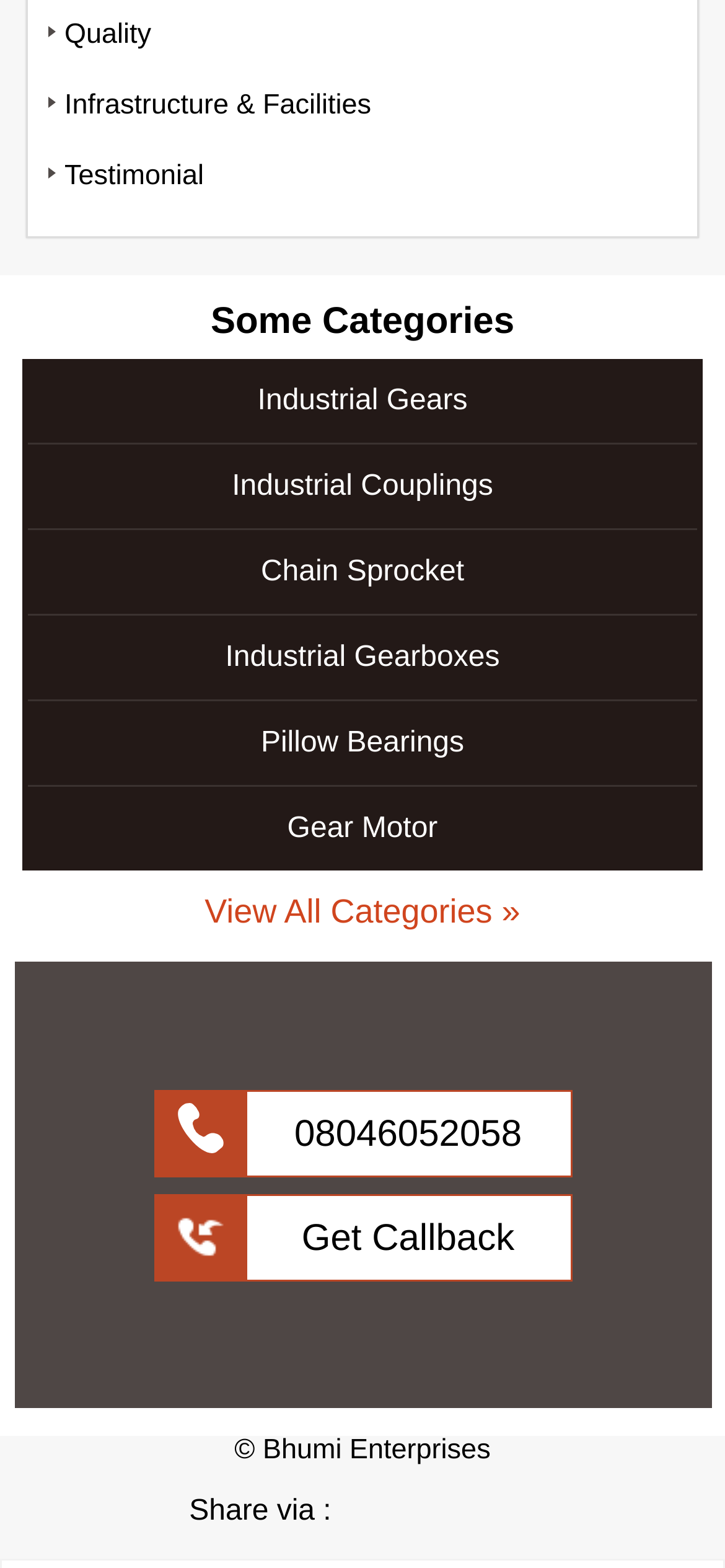Could you indicate the bounding box coordinates of the region to click in order to complete this instruction: "Call 08046052058".

[0.214, 0.696, 0.786, 0.75]